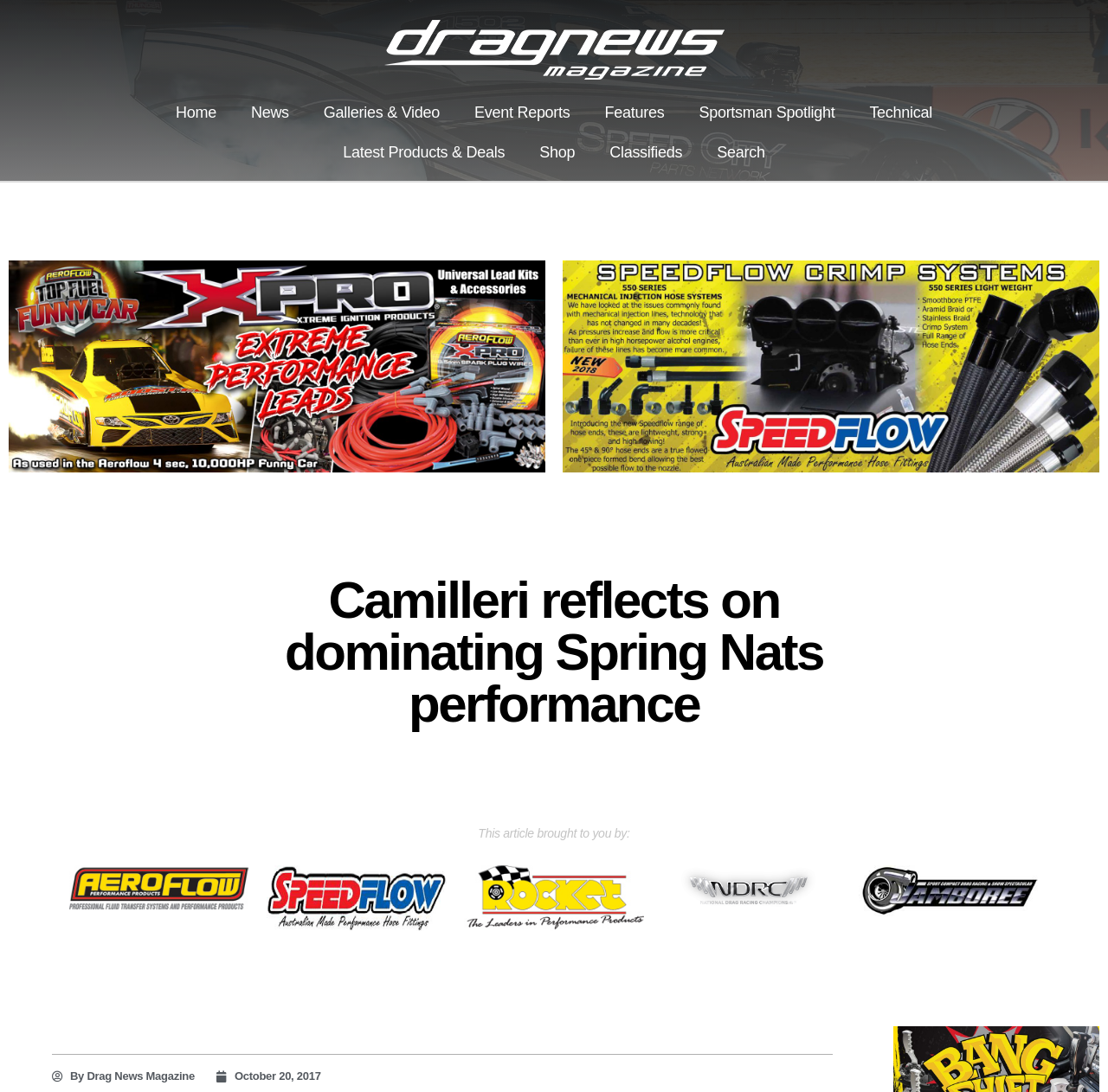Using the provided element description: "Event Reports", determine the bounding box coordinates of the corresponding UI element in the screenshot.

[0.412, 0.085, 0.53, 0.121]